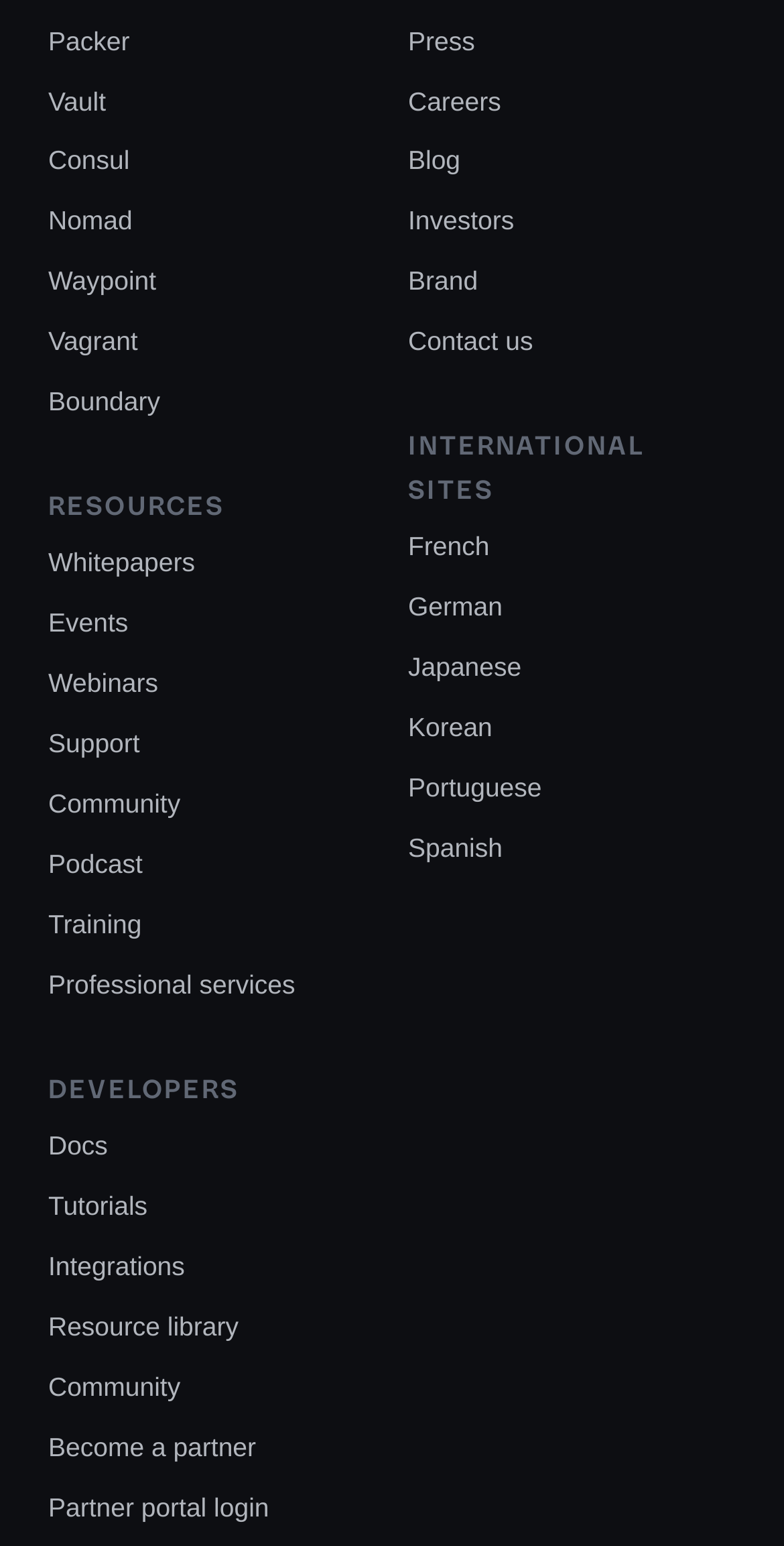Determine the bounding box coordinates of the UI element that matches the following description: "Packer". The coordinates should be four float numbers between 0 and 1 in the format [left, top, right, bottom].

[0.062, 0.015, 0.165, 0.038]